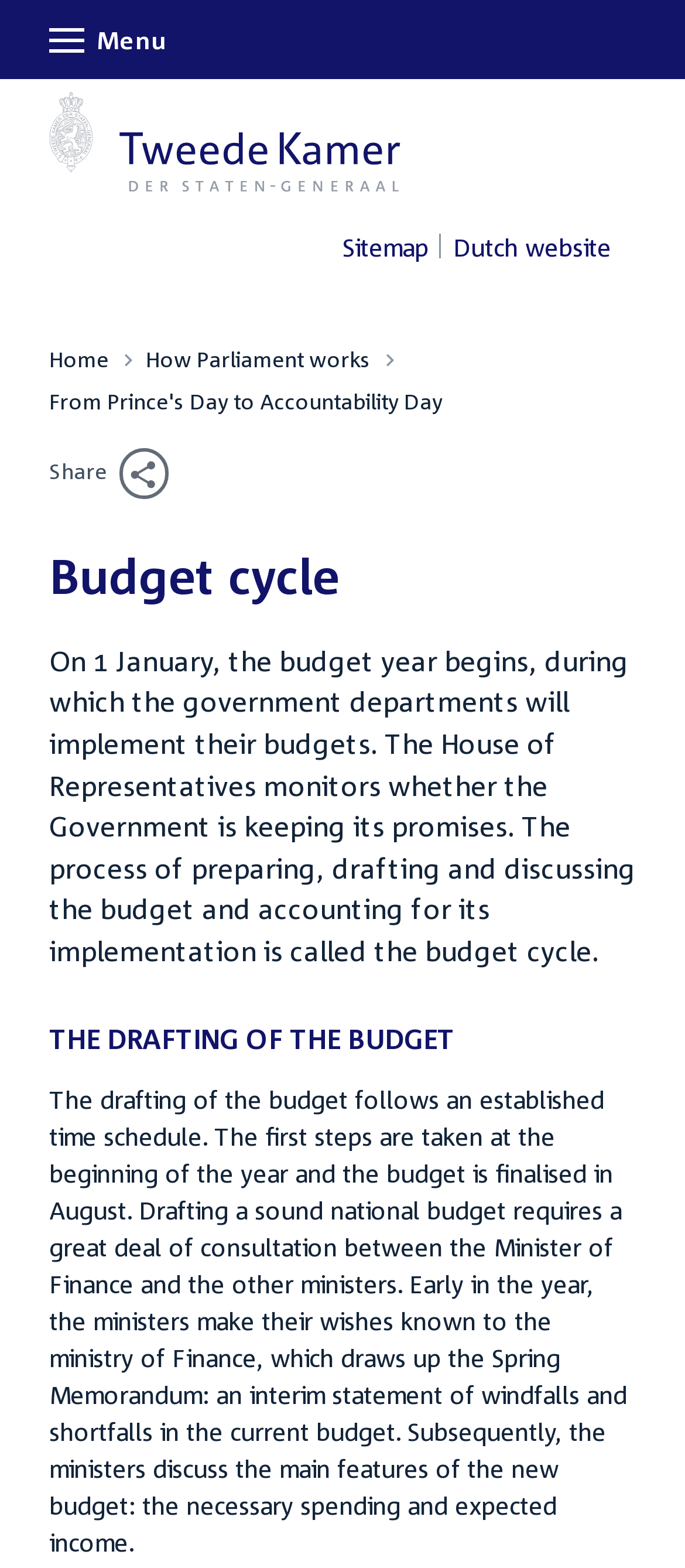Identify the bounding box for the element characterized by the following description: "Home".

[0.072, 0.216, 0.159, 0.243]